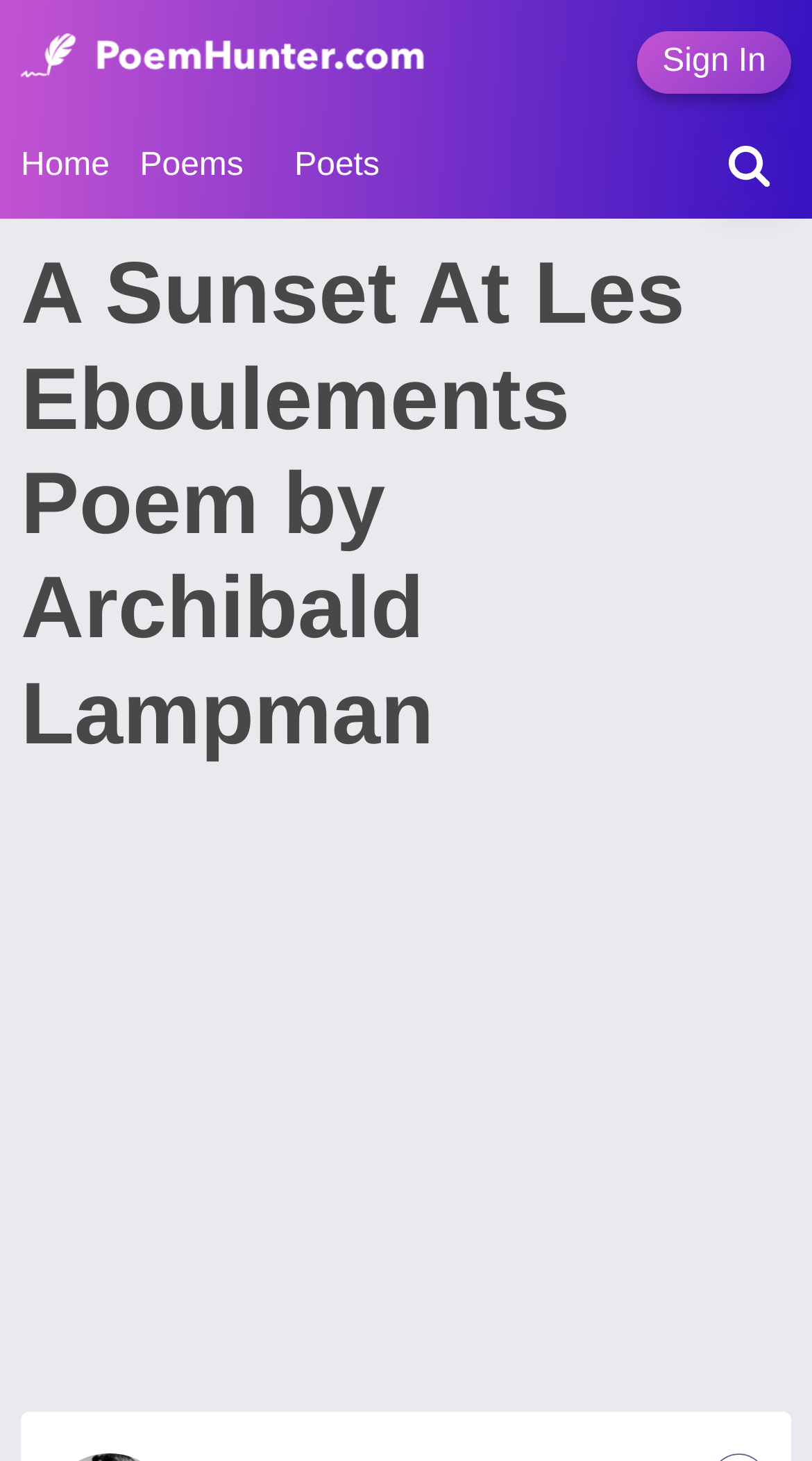Find the bounding box of the UI element described as follows: "Sign In".

[0.816, 0.031, 0.943, 0.055]